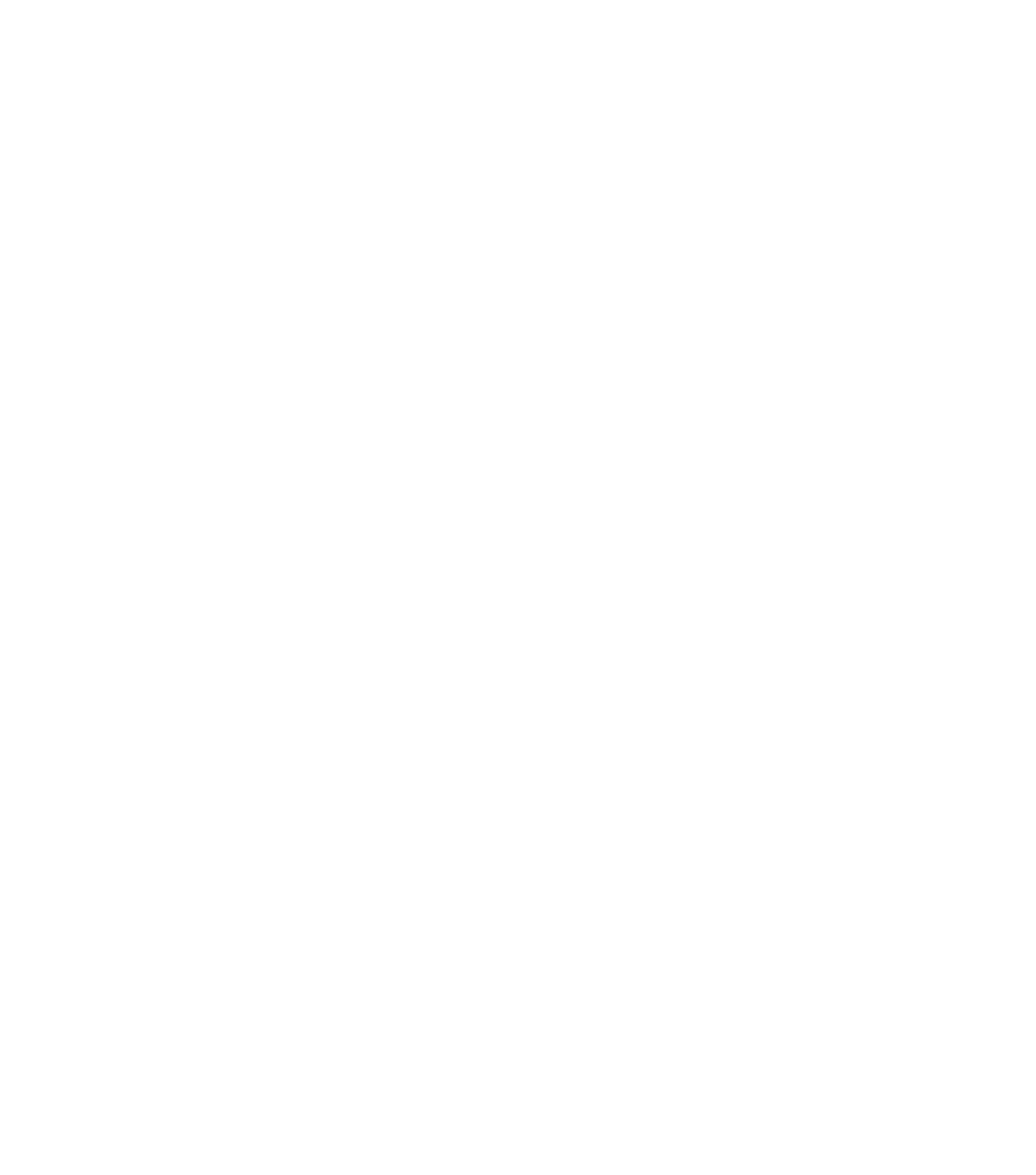Given the element description: "Refund Policy", predict the bounding box coordinates of the UI element it refers to, using four float numbers between 0 and 1, i.e., [left, top, right, bottom].

[0.438, 0.917, 0.52, 0.929]